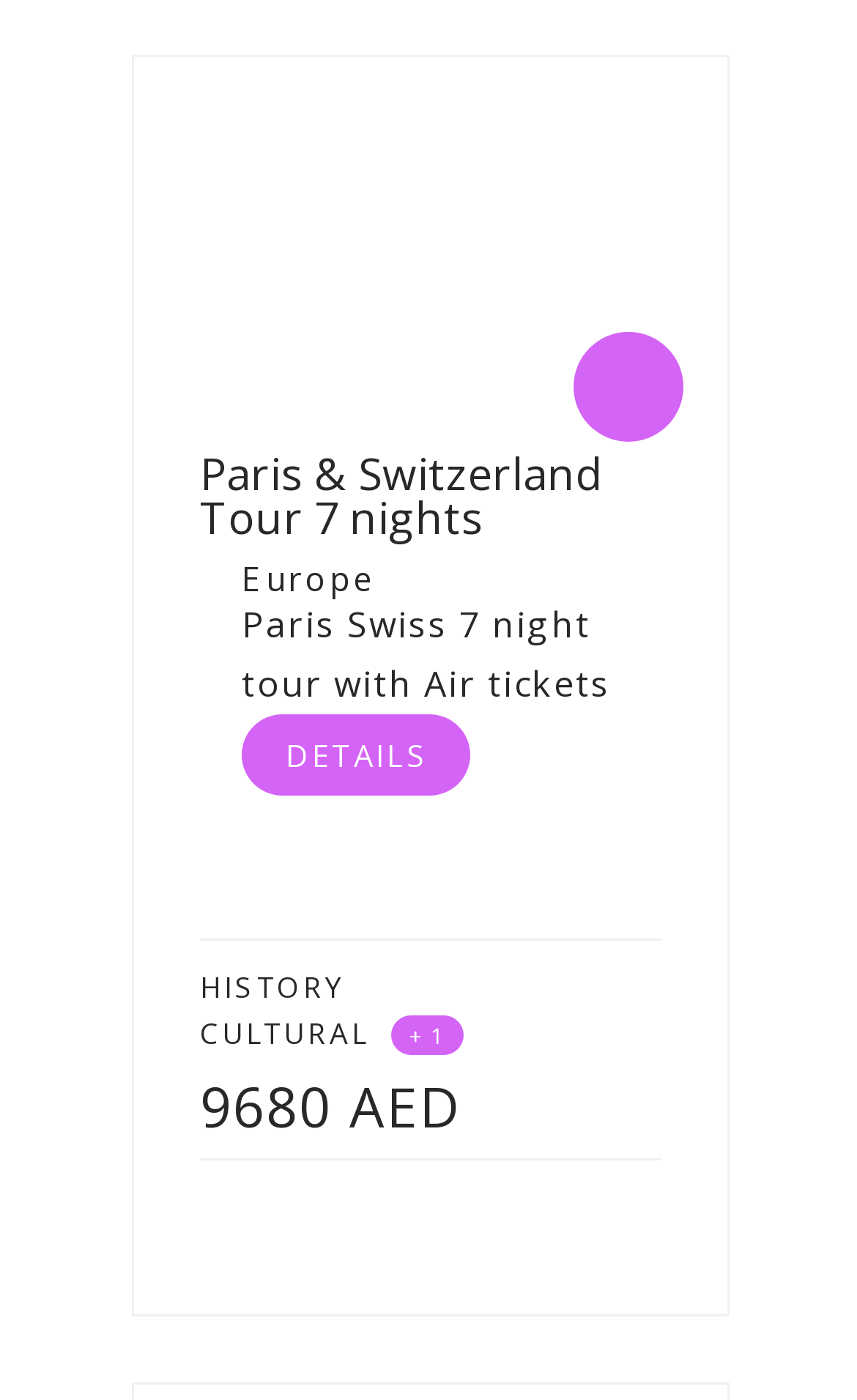What is the type of tour package?
Look at the image and answer the question with a single word or phrase.

CULTURAL